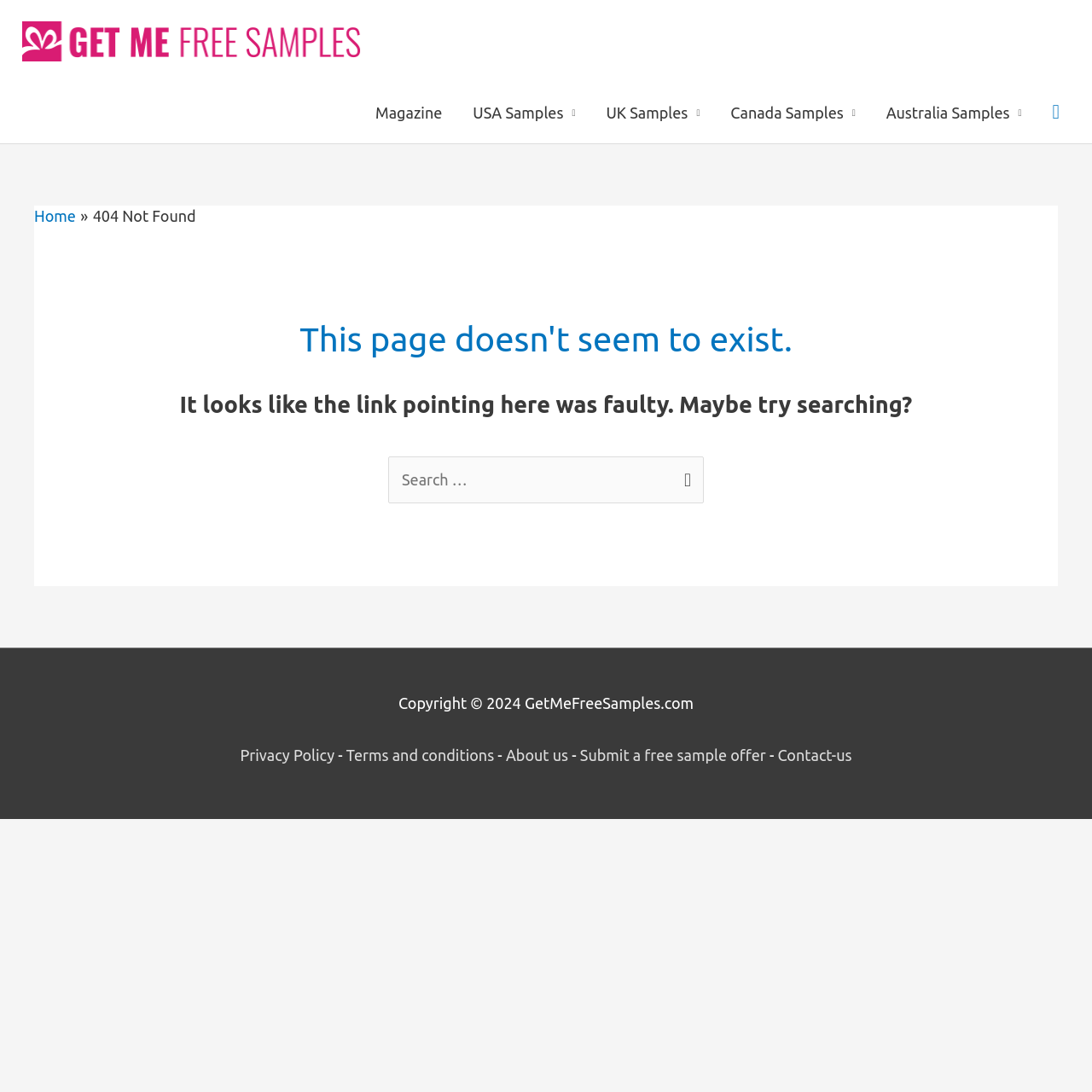Based on the image, please elaborate on the answer to the following question:
What is the error message displayed?

The error message is displayed in the breadcrumbs navigation section, which indicates that the page does not exist.